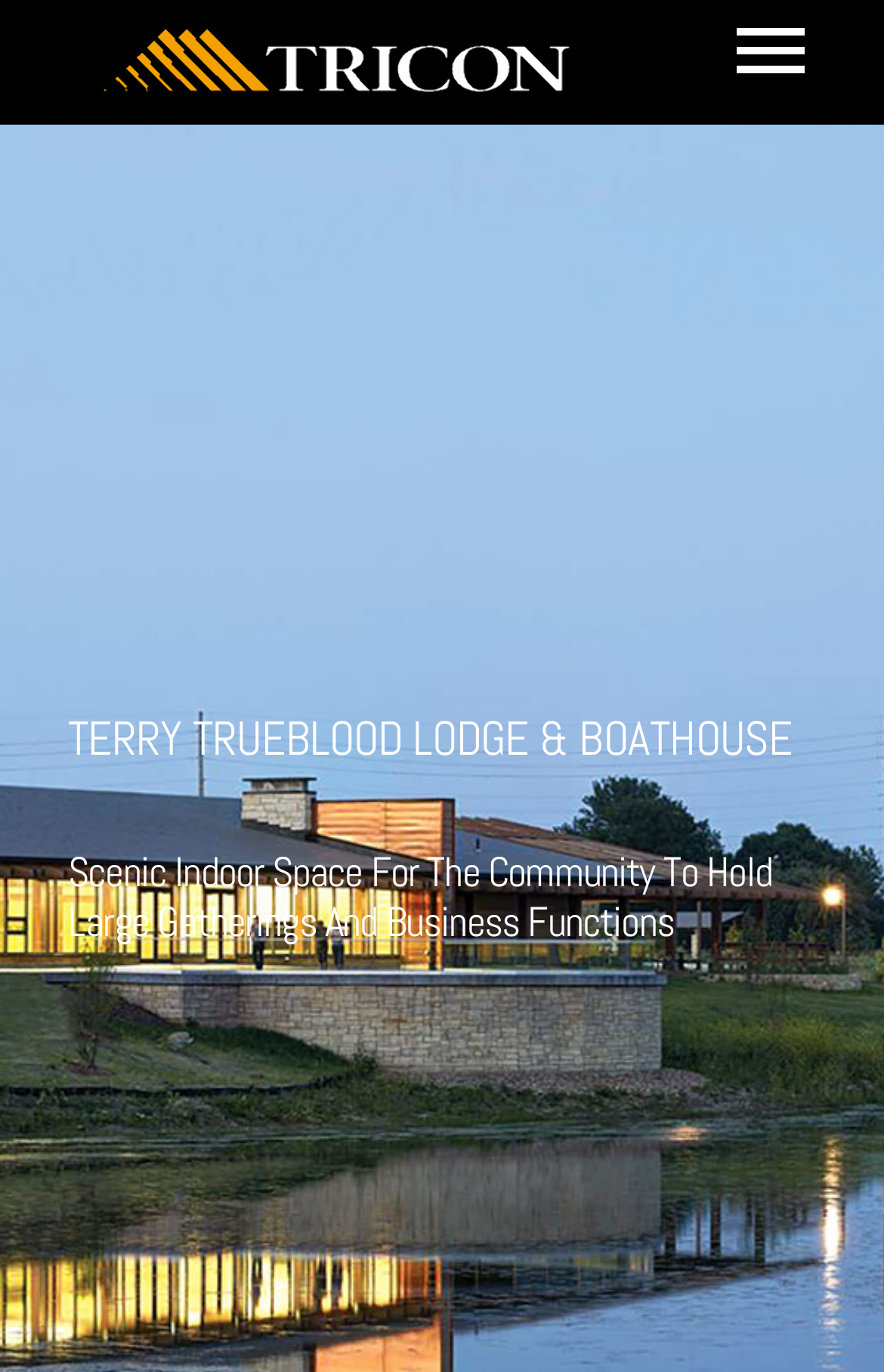Highlight the bounding box coordinates of the element you need to click to perform the following instruction: "Toggle the navigation menu."

[0.821, 0.003, 0.923, 0.069]